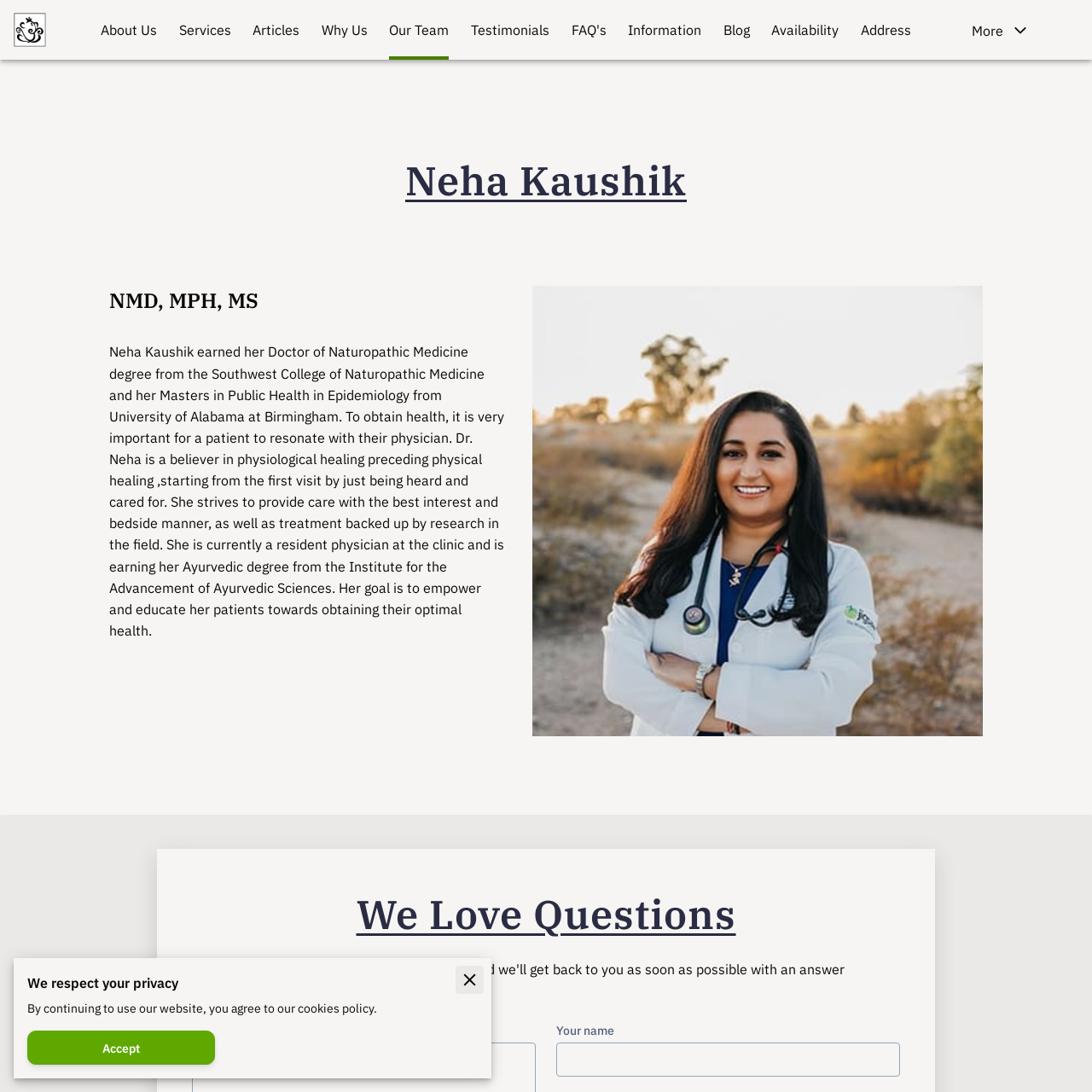Identify the bounding box coordinates of the specific part of the webpage to click to complete this instruction: "Click on More".

[0.89, 0.012, 0.95, 0.043]